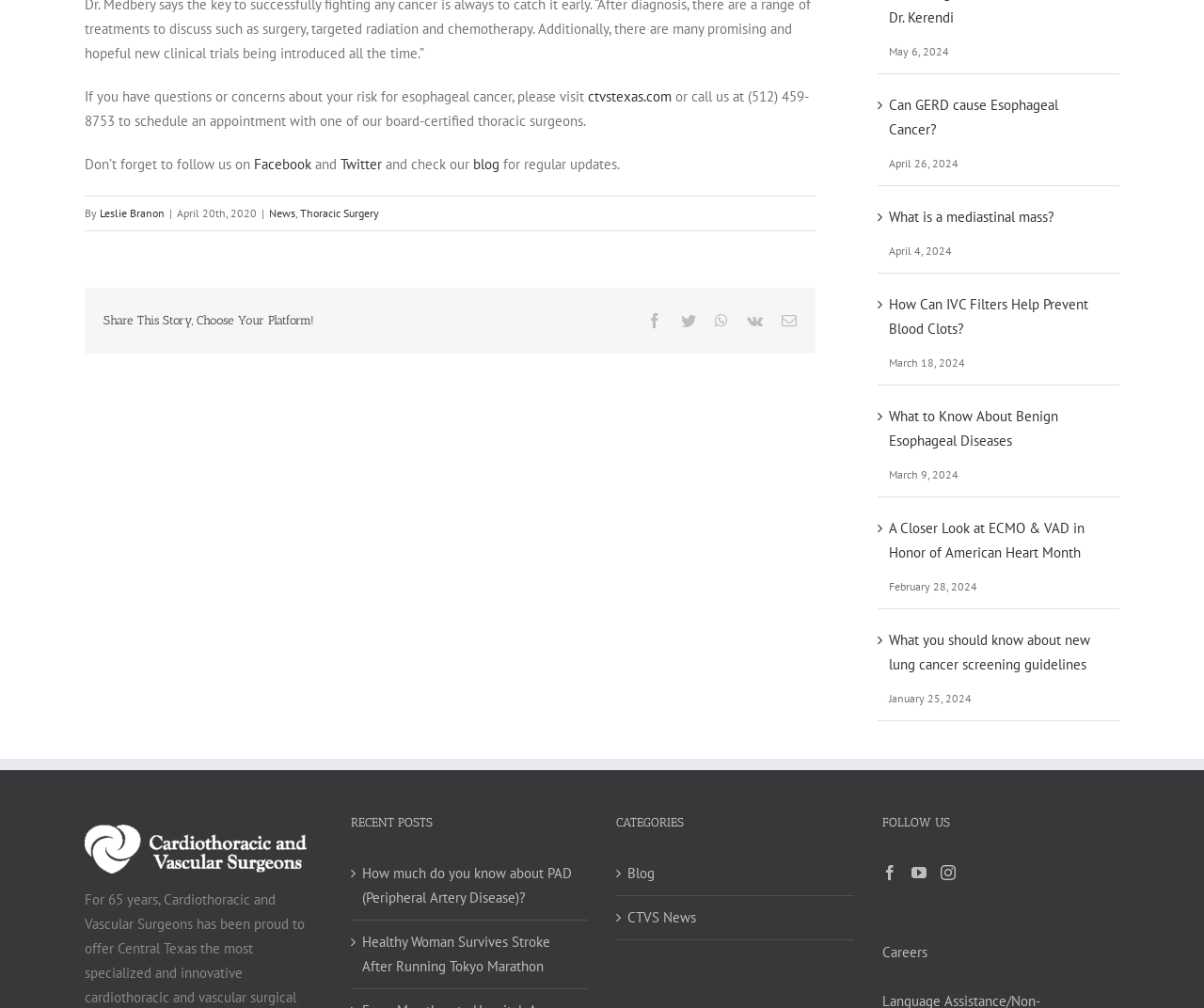Determine the bounding box coordinates of the element that should be clicked to execute the following command: "follow on Facebook".

[0.208, 0.154, 0.259, 0.172]